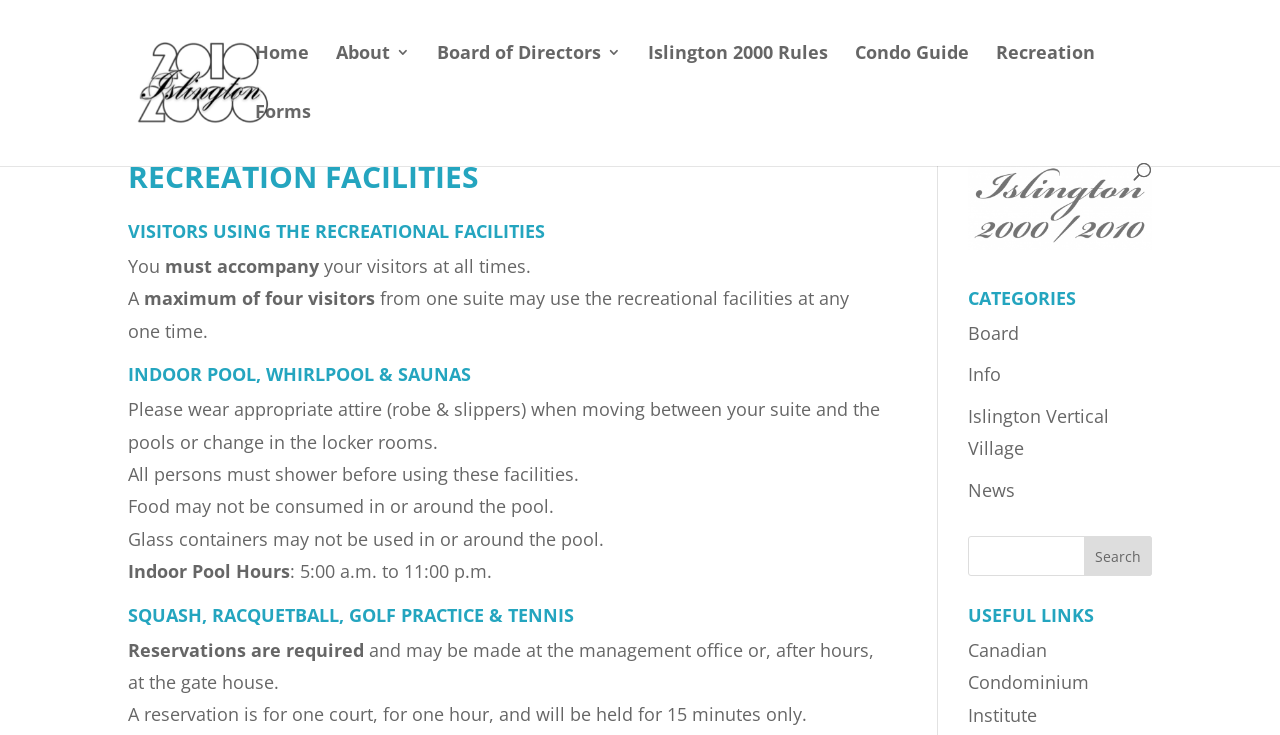Kindly determine the bounding box coordinates of the area that needs to be clicked to fulfill this instruction: "Go to the 'Canadian Condominium Institute' website".

[0.756, 0.868, 0.851, 0.989]